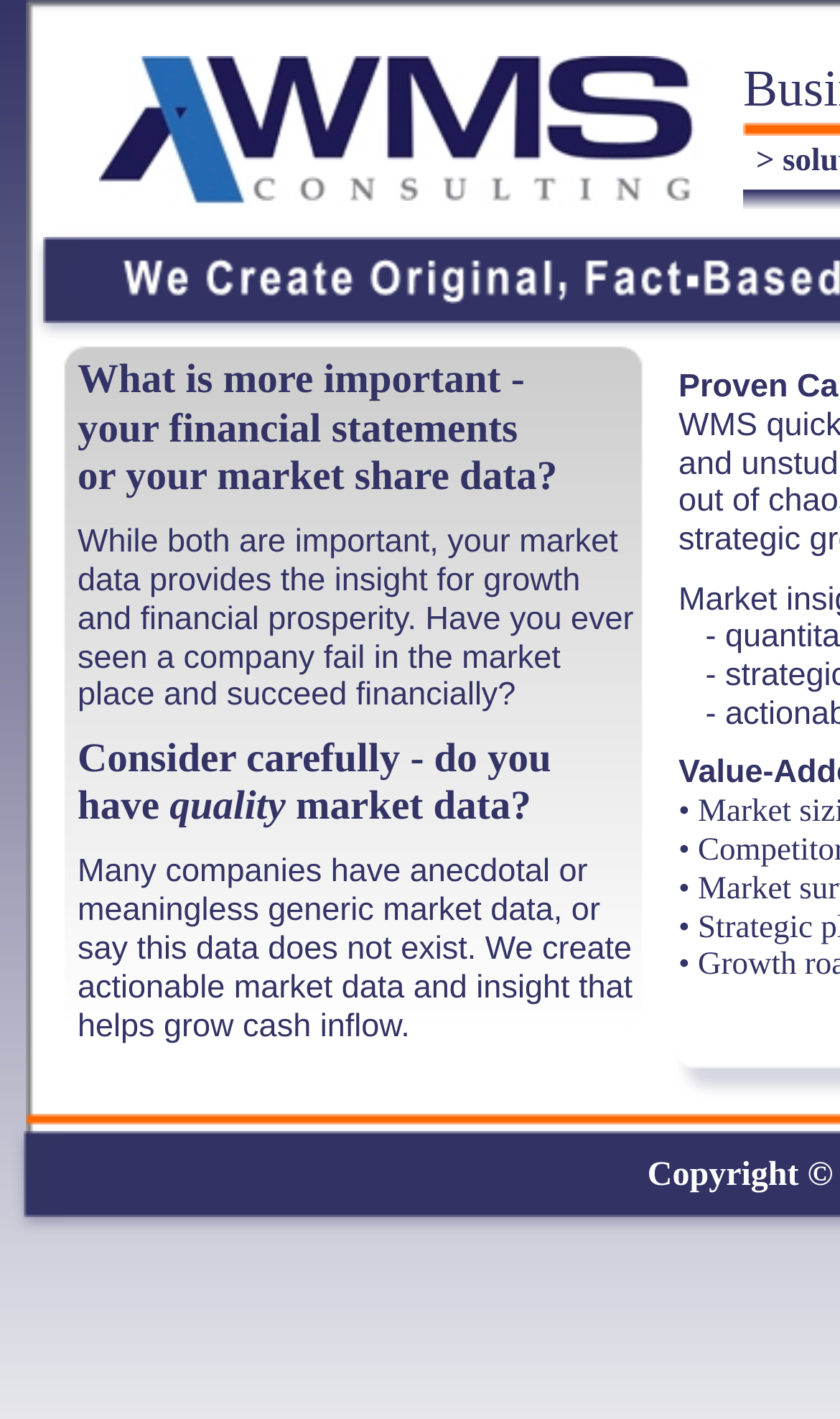Consider the image and give a detailed and elaborate answer to the question: 
What kind of market data do many companies have?

I examined the StaticText elements and found the sentence 'Many companies have anecdotal or meaningless generic market data, or say this data does not exist.' This indicates that many companies have anecdotal or meaningless generic market data.